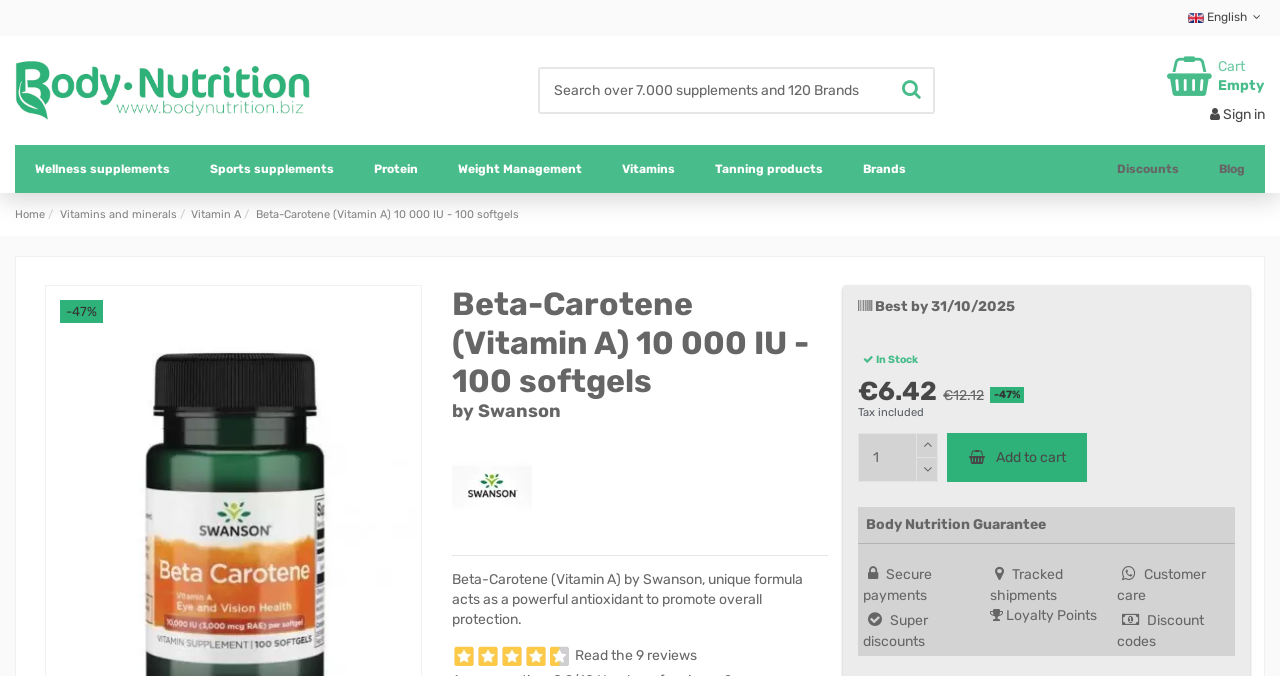Respond with a single word or phrase to the following question: How many reviews are there for the product?

9